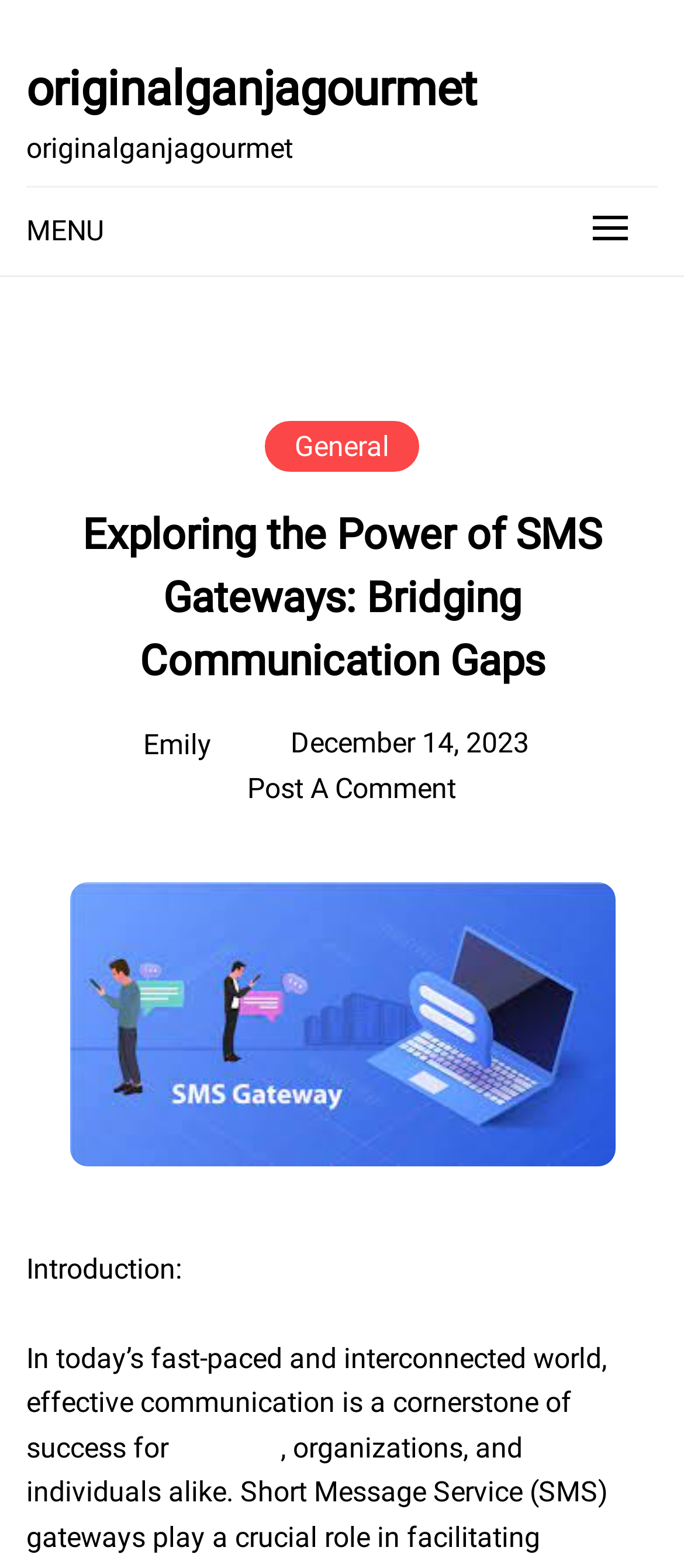Using the provided element description, identify the bounding box coordinates as (top-left x, top-left y, bottom-right x, bottom-right y). Ensure all values are between 0 and 1. Description: January 20, 2023

None